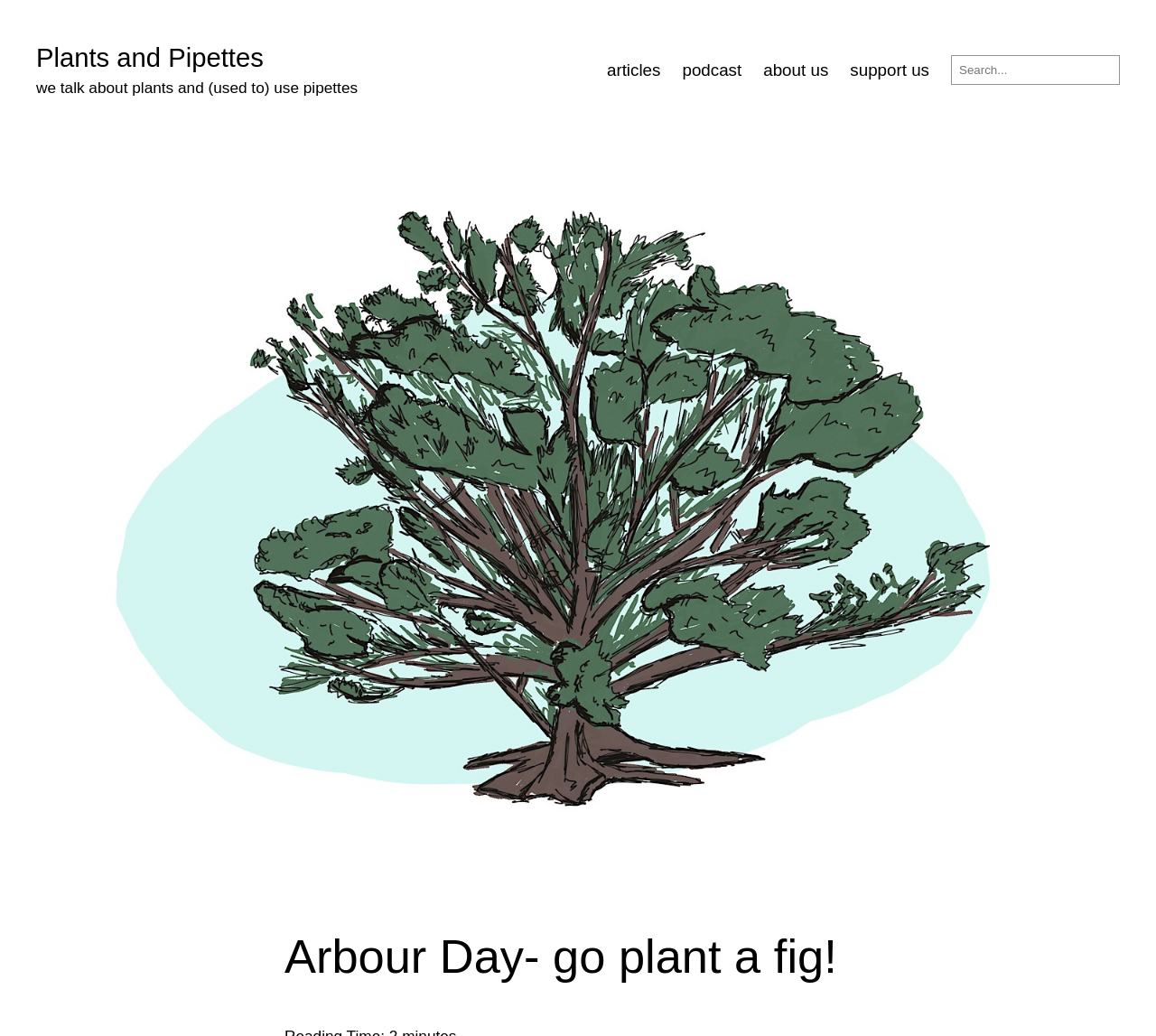Generate the text content of the main headline of the webpage.

Arbour Day- go plant a fig!